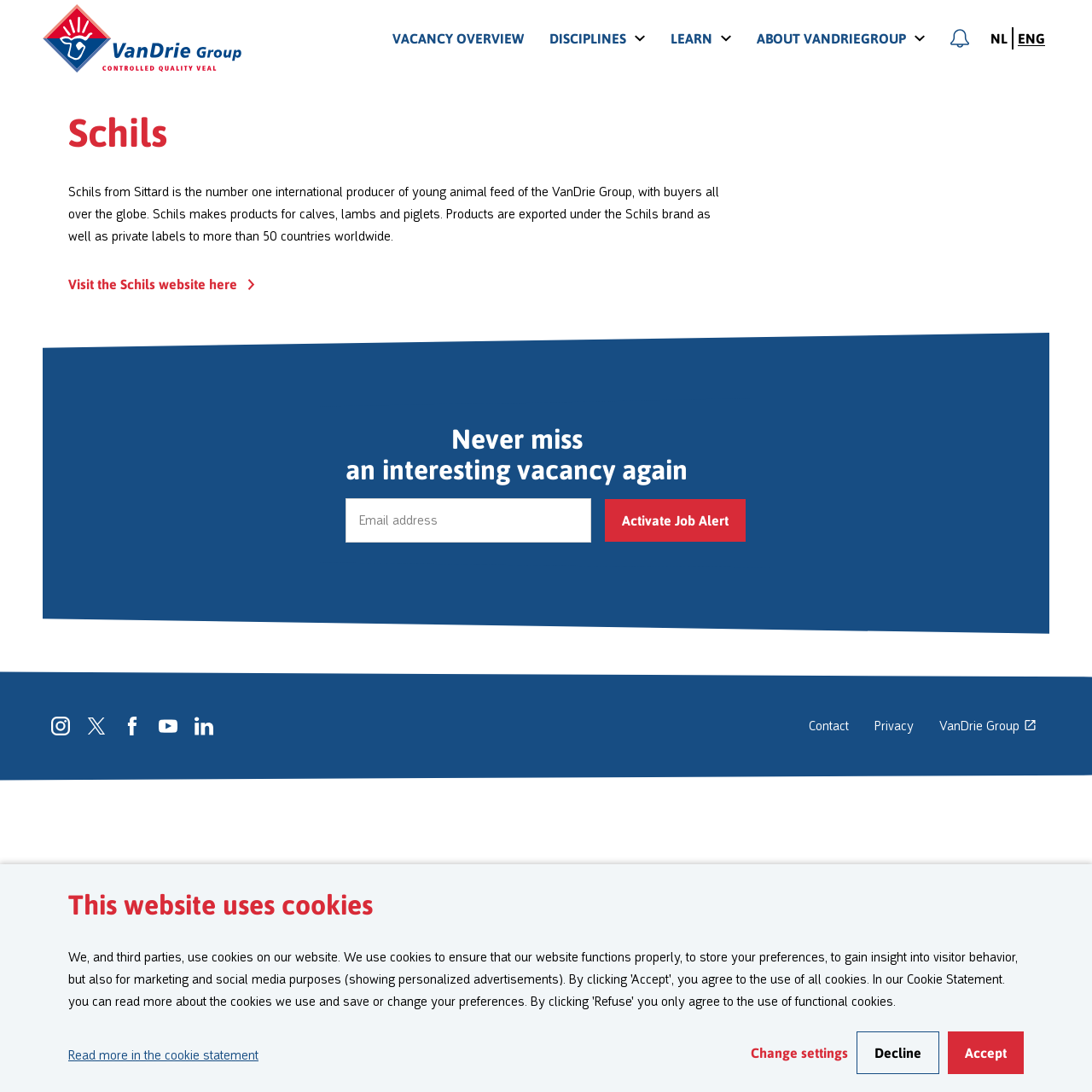What can be done with the 'Activate Job Alert' button?
Using the visual information, reply with a single word or short phrase.

Get job alerts